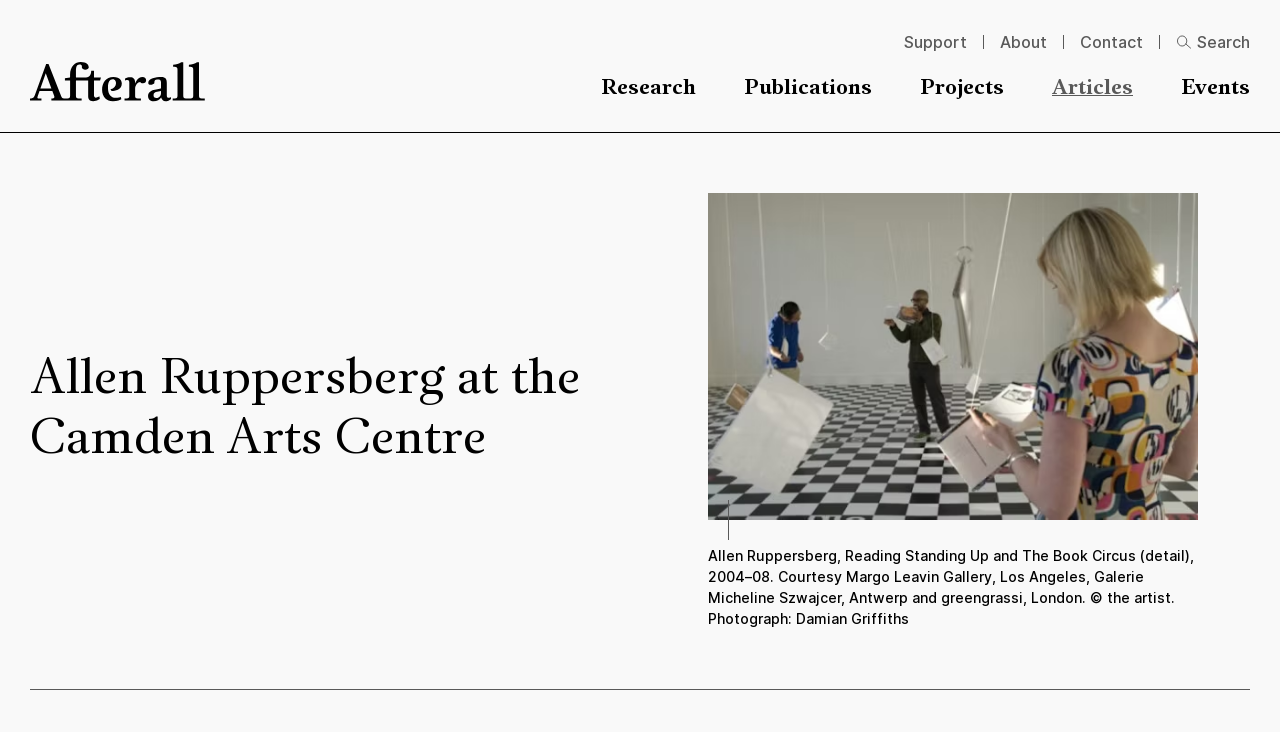Please find the bounding box coordinates for the clickable element needed to perform this instruction: "go to homepage".

[0.023, 0.085, 0.16, 0.139]